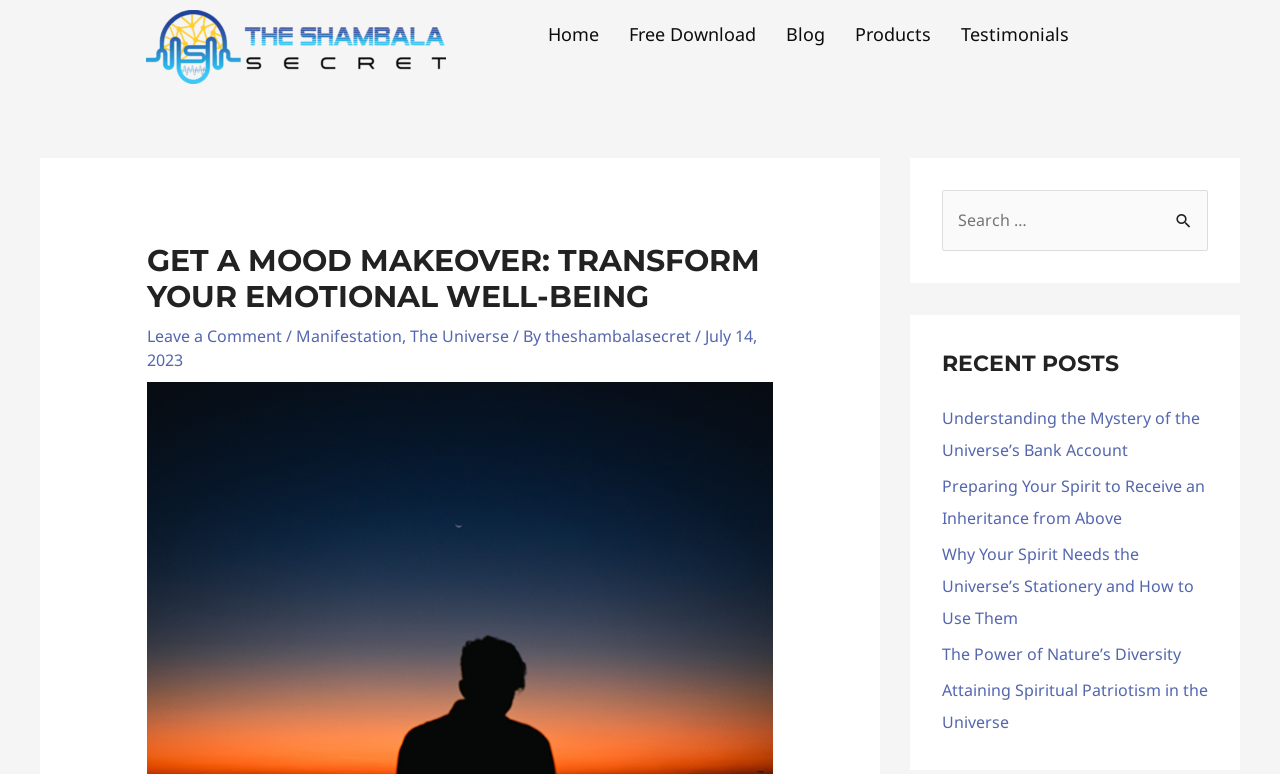Please provide a detailed answer to the question below based on the screenshot: 
What is the date of the latest article?

I looked for the date of the latest article and found it below the main heading, which is 'July 14, 2023'.